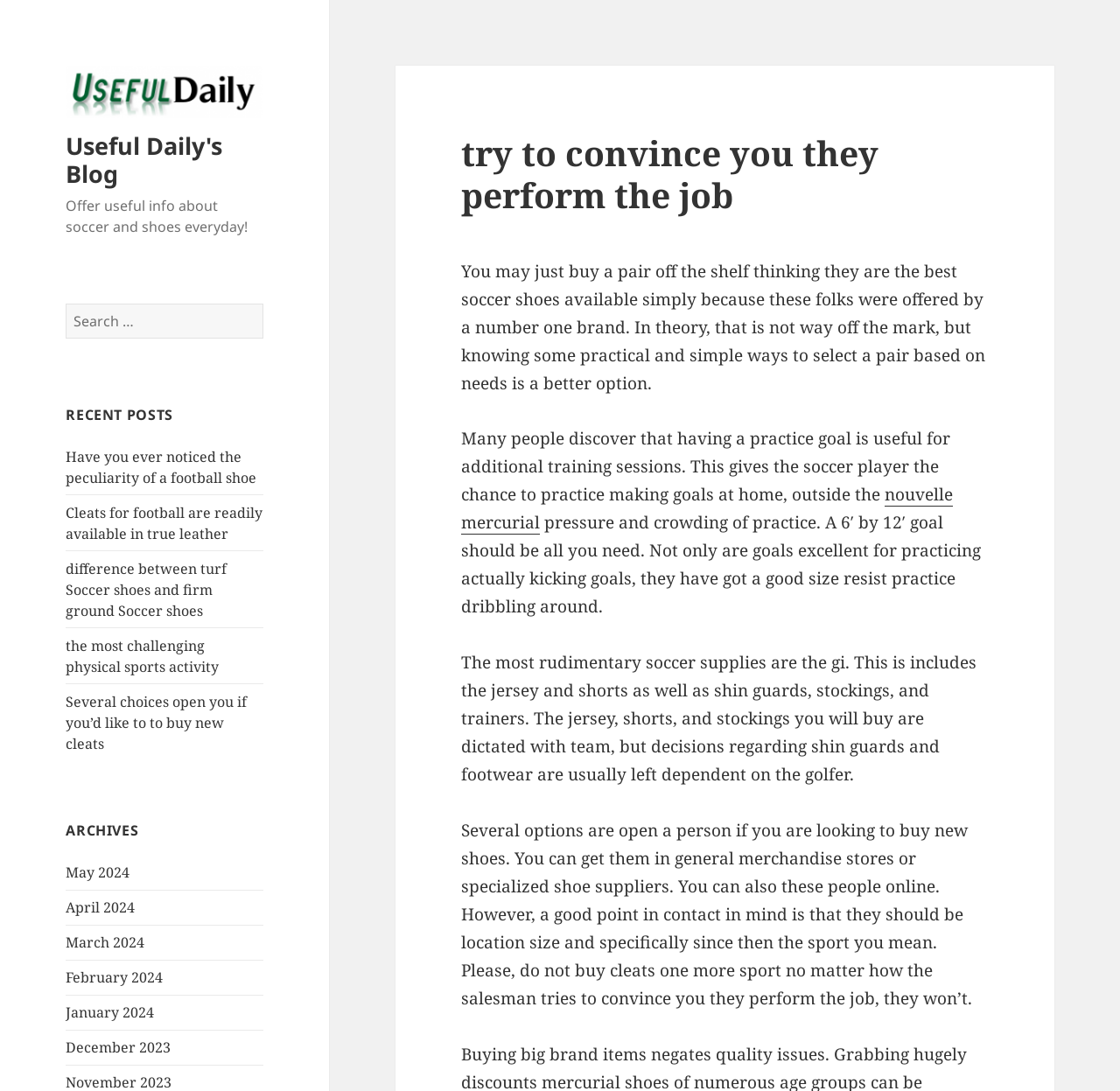Respond to the following query with just one word or a short phrase: 
How many recent posts are listed on the webpage?

5